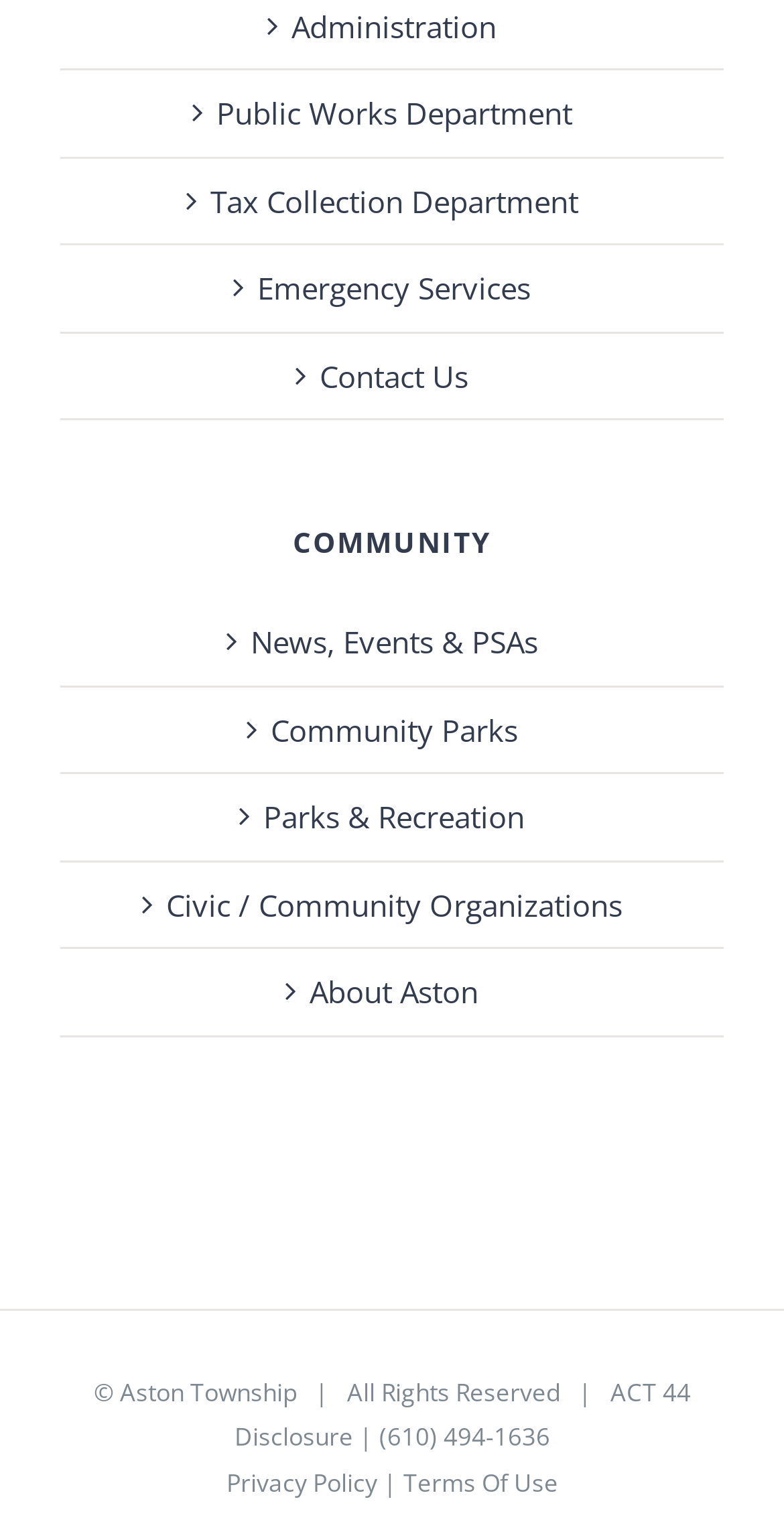Identify the bounding box coordinates of the element that should be clicked to fulfill this task: "Check ACT 44 Disclosure". The coordinates should be provided as four float numbers between 0 and 1, i.e., [left, top, right, bottom].

[0.299, 0.895, 0.881, 0.946]